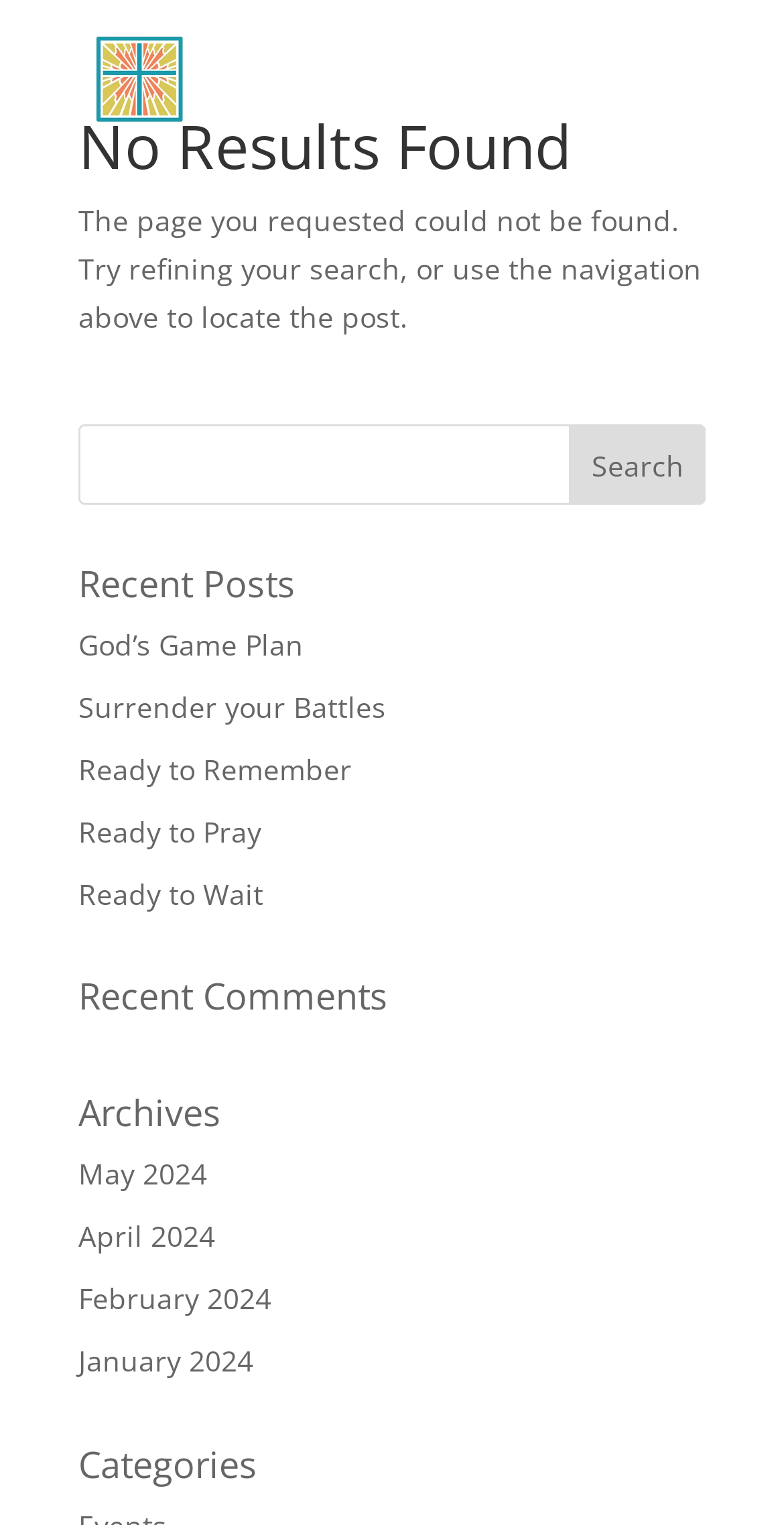Locate the bounding box coordinates of the segment that needs to be clicked to meet this instruction: "View recent comments".

[0.1, 0.641, 0.9, 0.678]